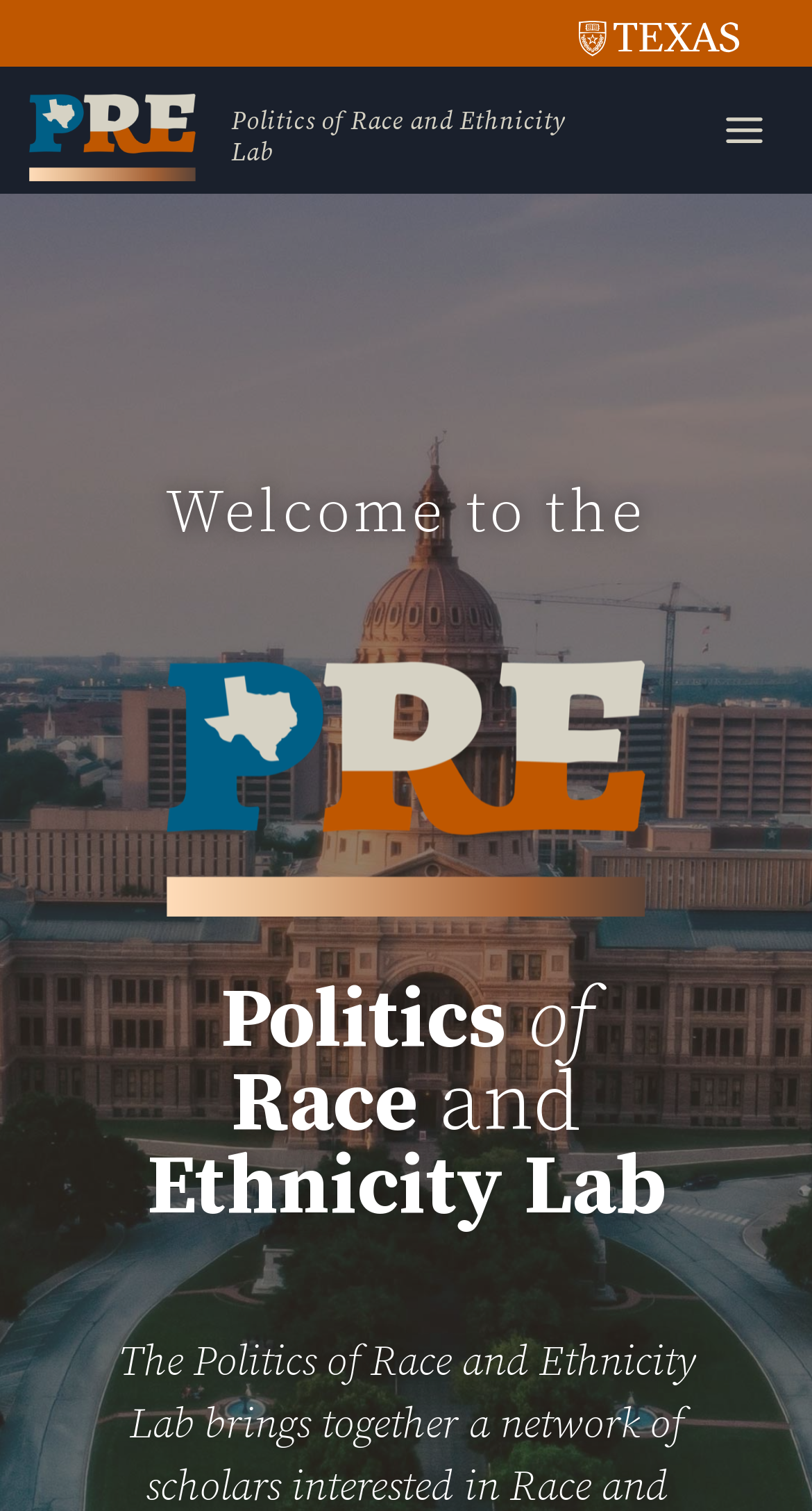What is the name of the university affiliated with this lab?
Refer to the image and provide a one-word or short phrase answer.

University of Texas at Austin